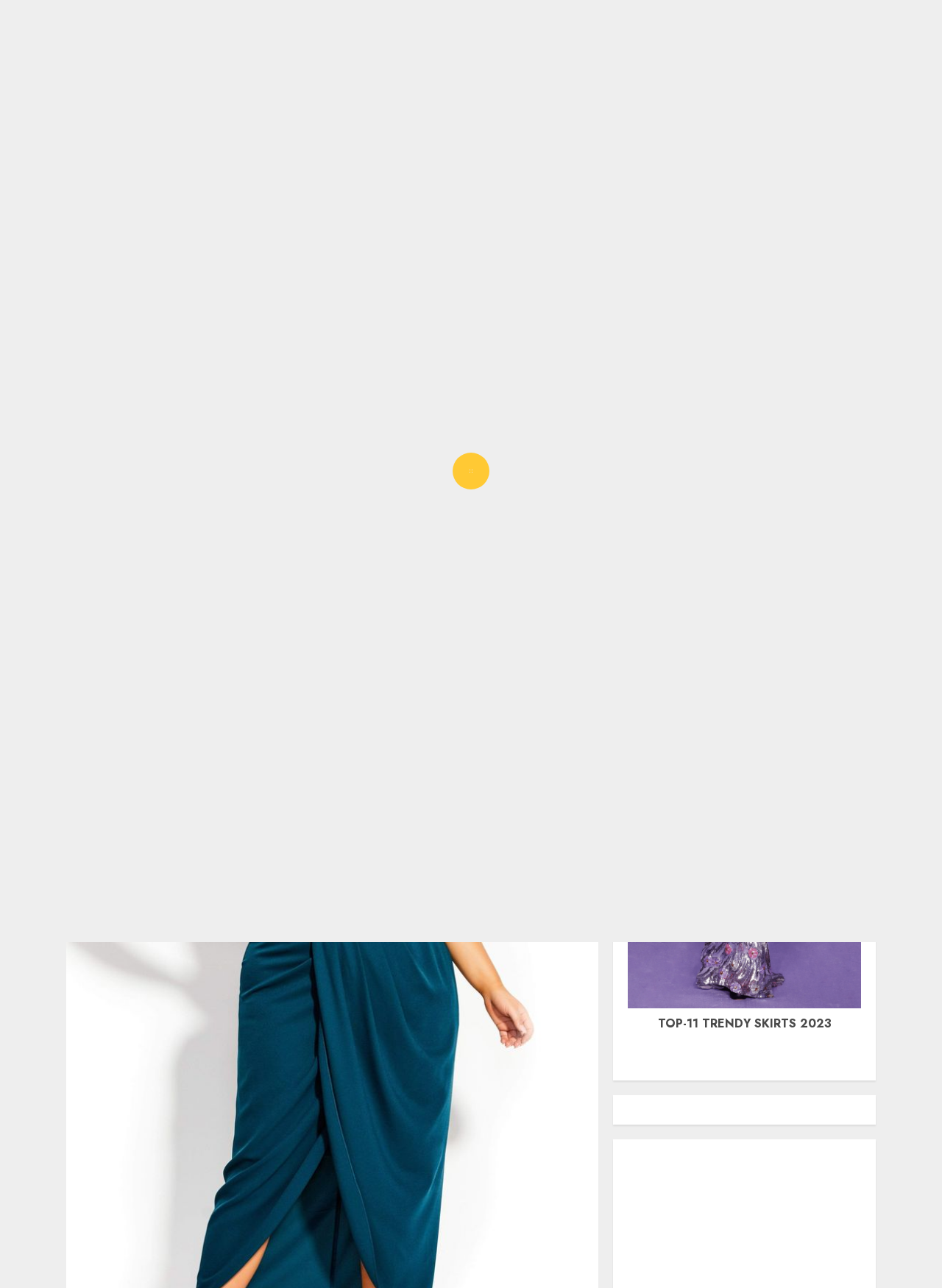Please give the bounding box coordinates of the area that should be clicked to fulfill the following instruction: "Click on the 'KSISTYLE' link". The coordinates should be in the format of four float numbers from 0 to 1, i.e., [left, top, right, bottom].

[0.369, 0.1, 0.631, 0.16]